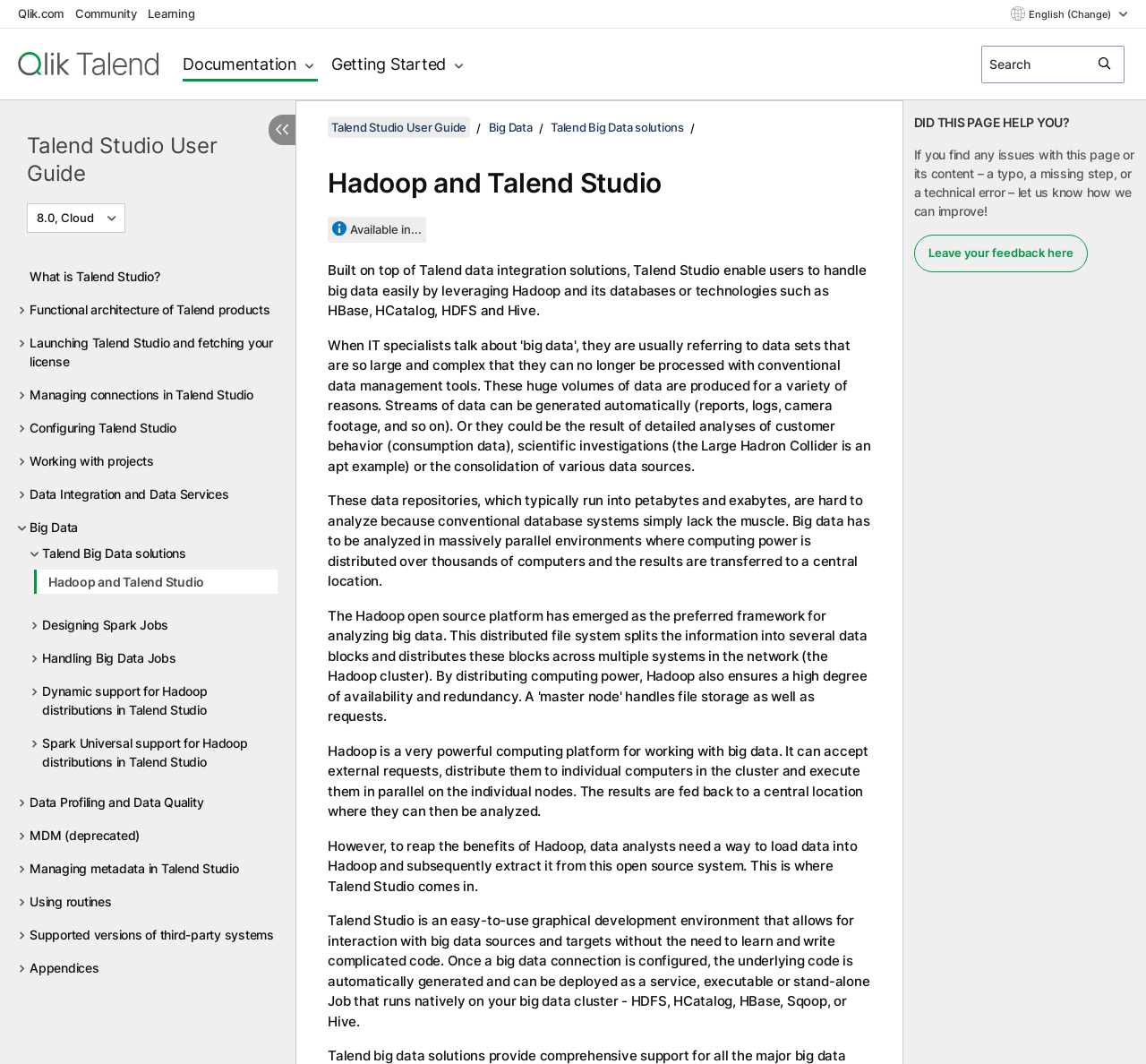What is the purpose of Talend Studio?
Refer to the image and provide a one-word or short phrase answer.

To handle big data easily